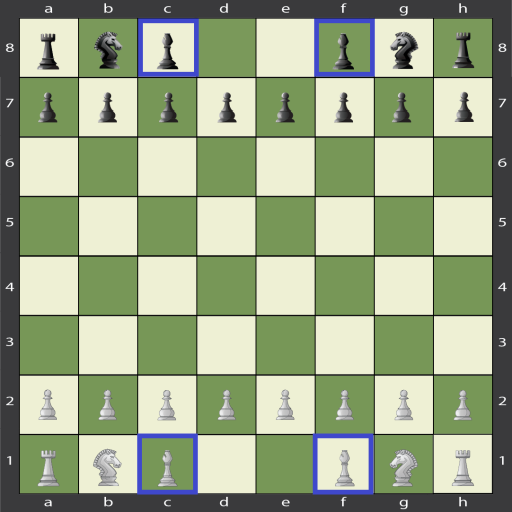How do bishops move on the chessboard?
Could you answer the question with a detailed and thorough explanation?

The caption explains that bishops move diagonally across the board, allowing them to traverse any number of unblocked squares along these paths, which enables them to control specific areas of the board.